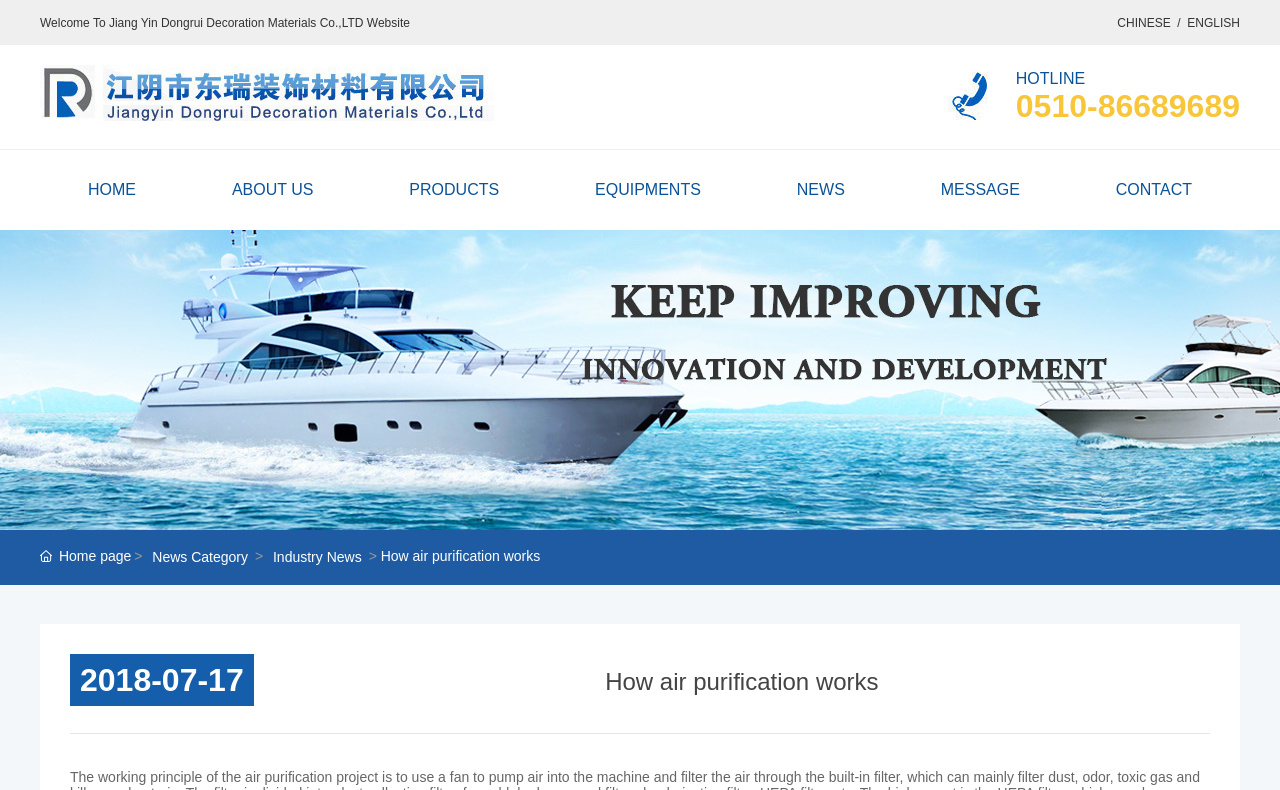Offer a meticulous caption that includes all visible features of the webpage.

The webpage is about Jiang Yin Dongrui Decoration Materials Co., LTD, a company that manufactures and markets composite rockwool panels, composite aluminum honeycomb panels, and fireproof doors. 

At the top left of the page, there is a welcome message "Welcome To Jiang Yin Dongrui Decoration Materials Co.,LTD Website". To the right of the welcome message, there are two language options, "CHINESE" and "ENGLISH", separated by a slash. 

Below the language options, there is a heading "DR" with a link and an image. Another image with the same description "DR" is located to the right of the heading. 

To the right of the images, there is a hotline section with a "HOTLINE" label and a phone number "0510-86689689". 

Below the hotline section, there is a navigation menu with links to "HOME", "ABOUT US", "PRODUCTS", "EQUIPMENTS", "NEWS", "MESSAGE", and "CONTACT". 

Further down the page, there is a section with a link to the "Home page" and an image. To the right of the home page link, there are links to "News Category" and "Industry News". 

Next to the news links, there is a heading "How air purification works" with a static text and a date "2018-07-17" below it. 

At the bottom of the page, there is a horizontal separator line.